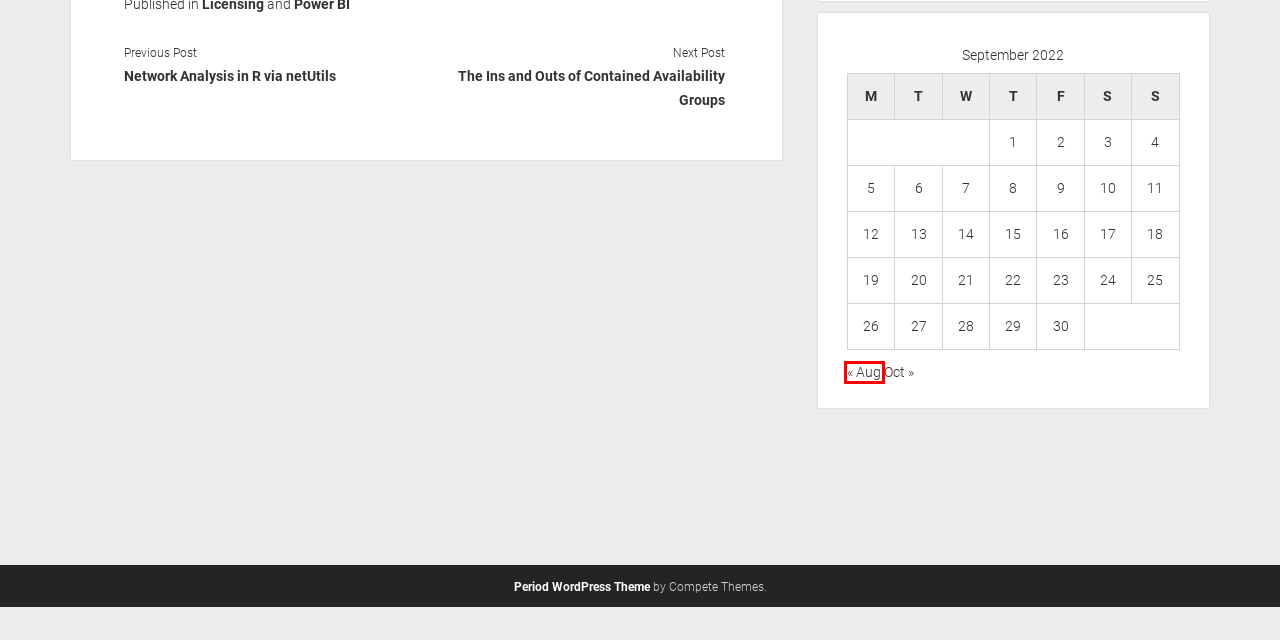You are given a screenshot of a webpage with a red bounding box around an element. Choose the most fitting webpage description for the page that appears after clicking the element within the red bounding box. Here are the candidates:
A. Period WordPress Theme by Compete Themes
B. October 2022 – Curated SQL
C. Kevin Feasel – Curated SQL
D. Network Analysis in R via netUtils – Curated SQL
E. 2022-09-07 – Curated SQL
F. The Ins and Outs of Contained Availability Groups – Curated SQL
G. August 2022 – Curated SQL
H. 2022-09-09 – Curated SQL

G